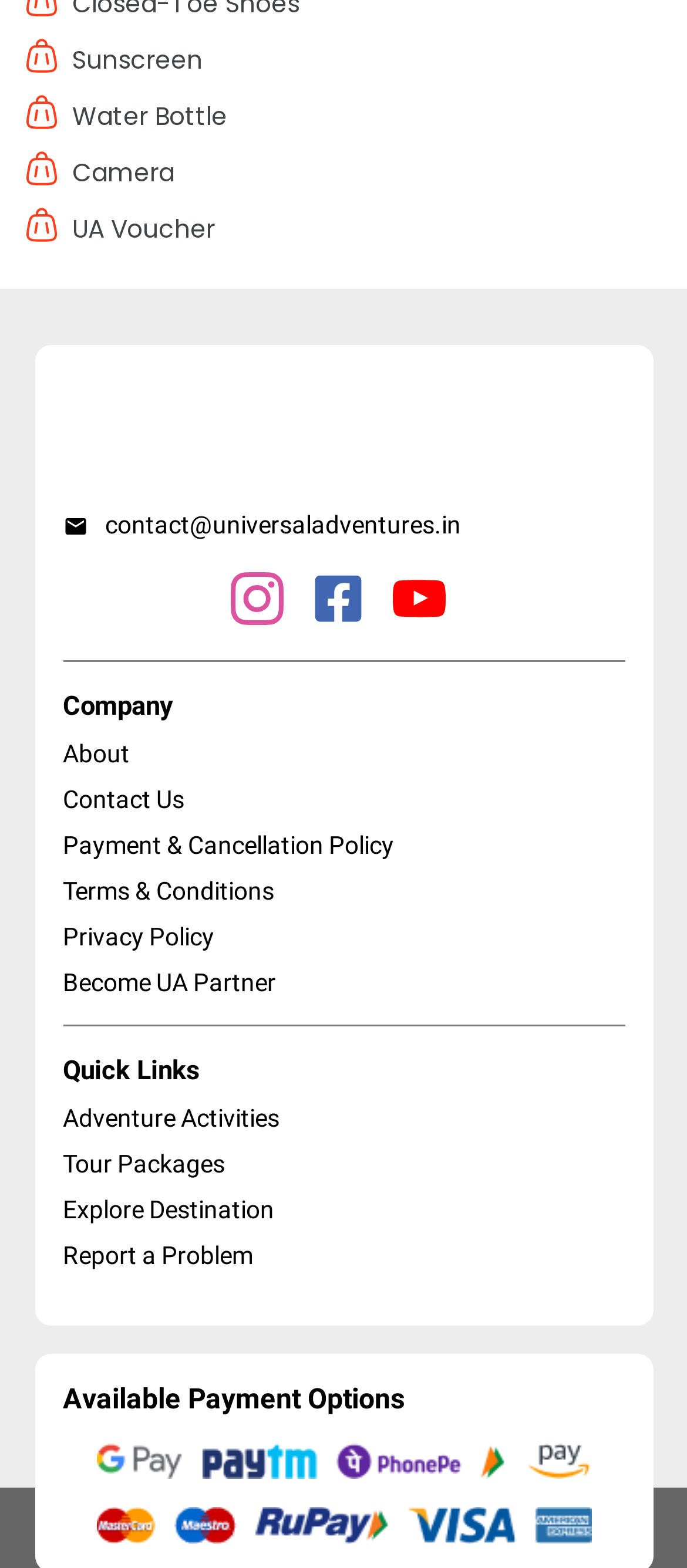What are the available payment options?
Please provide a comprehensive answer based on the information in the image.

Although there is a heading 'Available Payment Options' on the webpage, the actual payment options are not specified. The section only contains images, but the images do not provide any text information about the payment options.